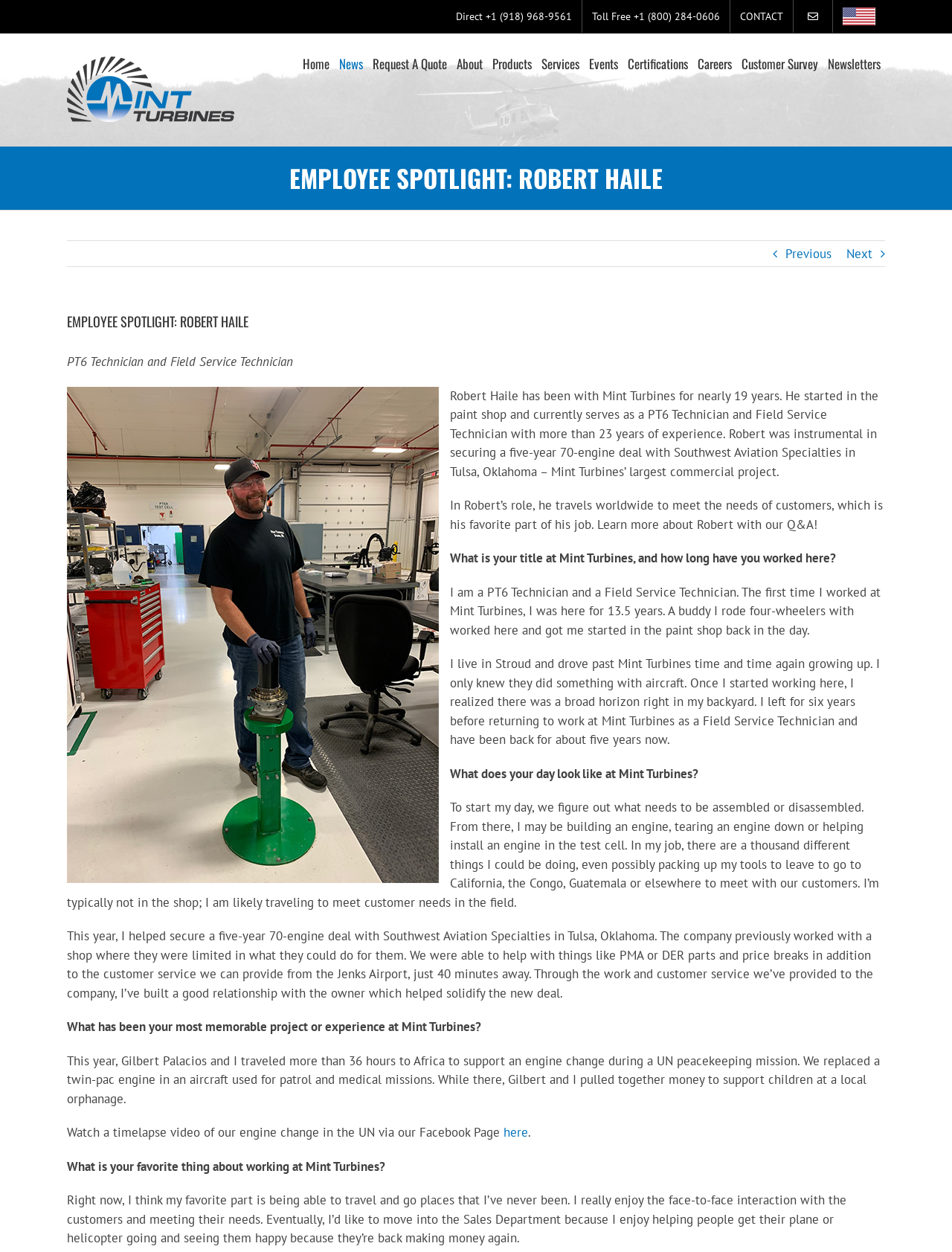Determine the bounding box of the UI component based on this description: "Customer Survey". The bounding box coordinates should be four float values between 0 and 1, i.e., [left, top, right, bottom].

[0.773, 0.027, 0.864, 0.074]